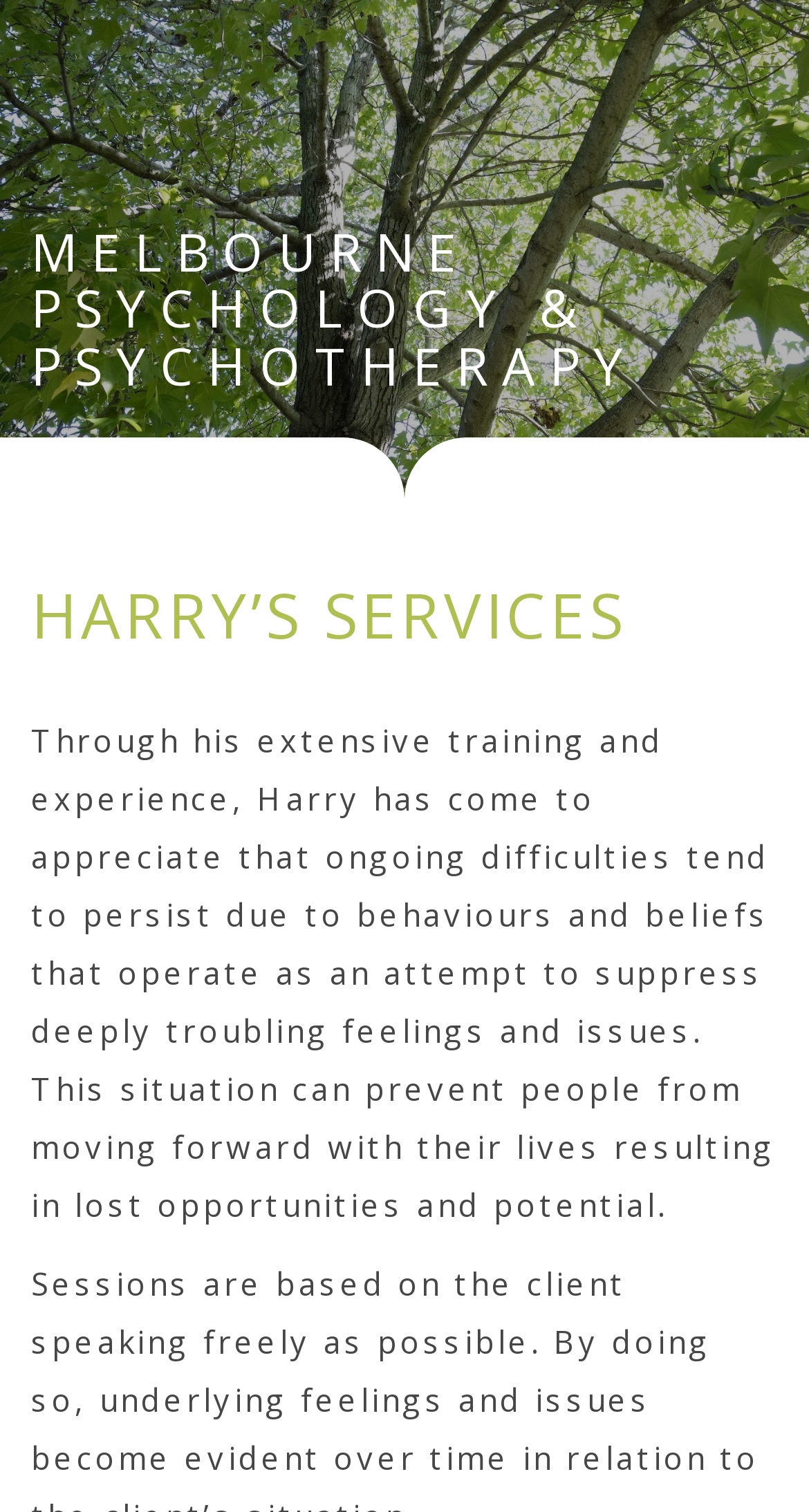Generate the text of the webpage's primary heading.

MELBOURNE
PSYCHOLOGY & PSYCHOTHERAPY